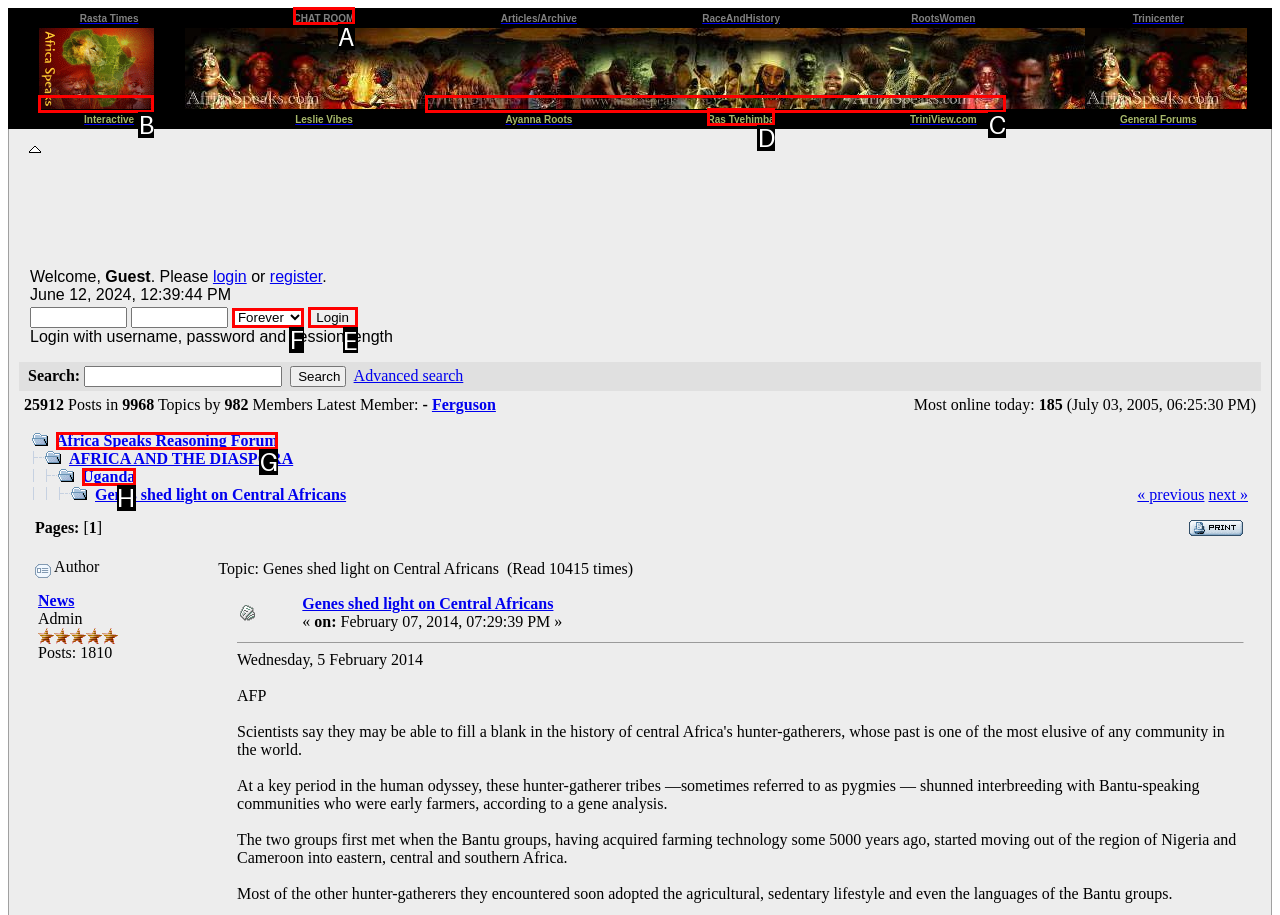To perform the task "Click on the 'Login' button", which UI element's letter should you select? Provide the letter directly.

E